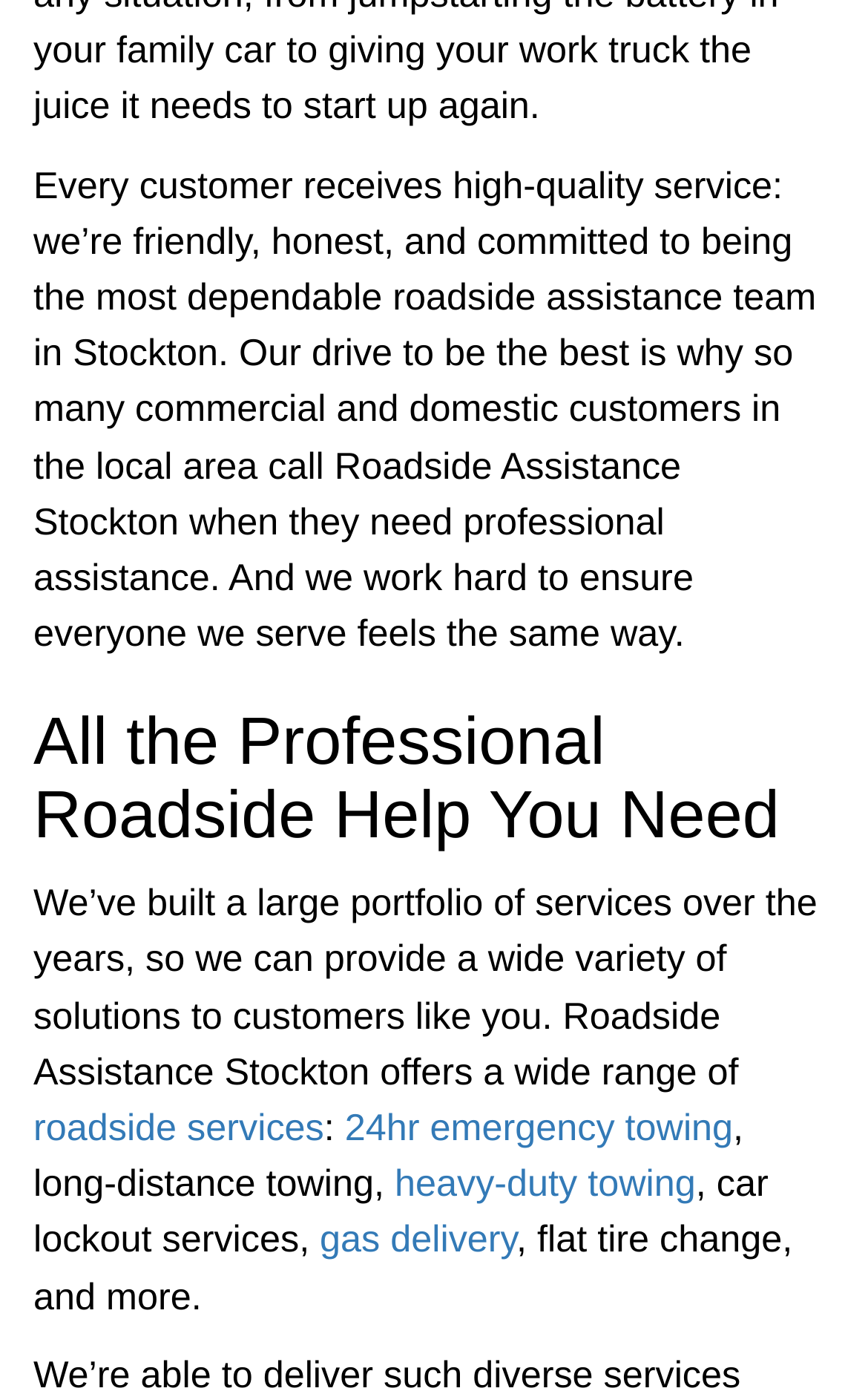Use the details in the image to answer the question thoroughly: 
What is the tone of the text?

The text uses phrases such as 'we’re friendly, honest, and committed' and 'everyone we serve feels the same way', which convey a tone of friendliness and professionalism.